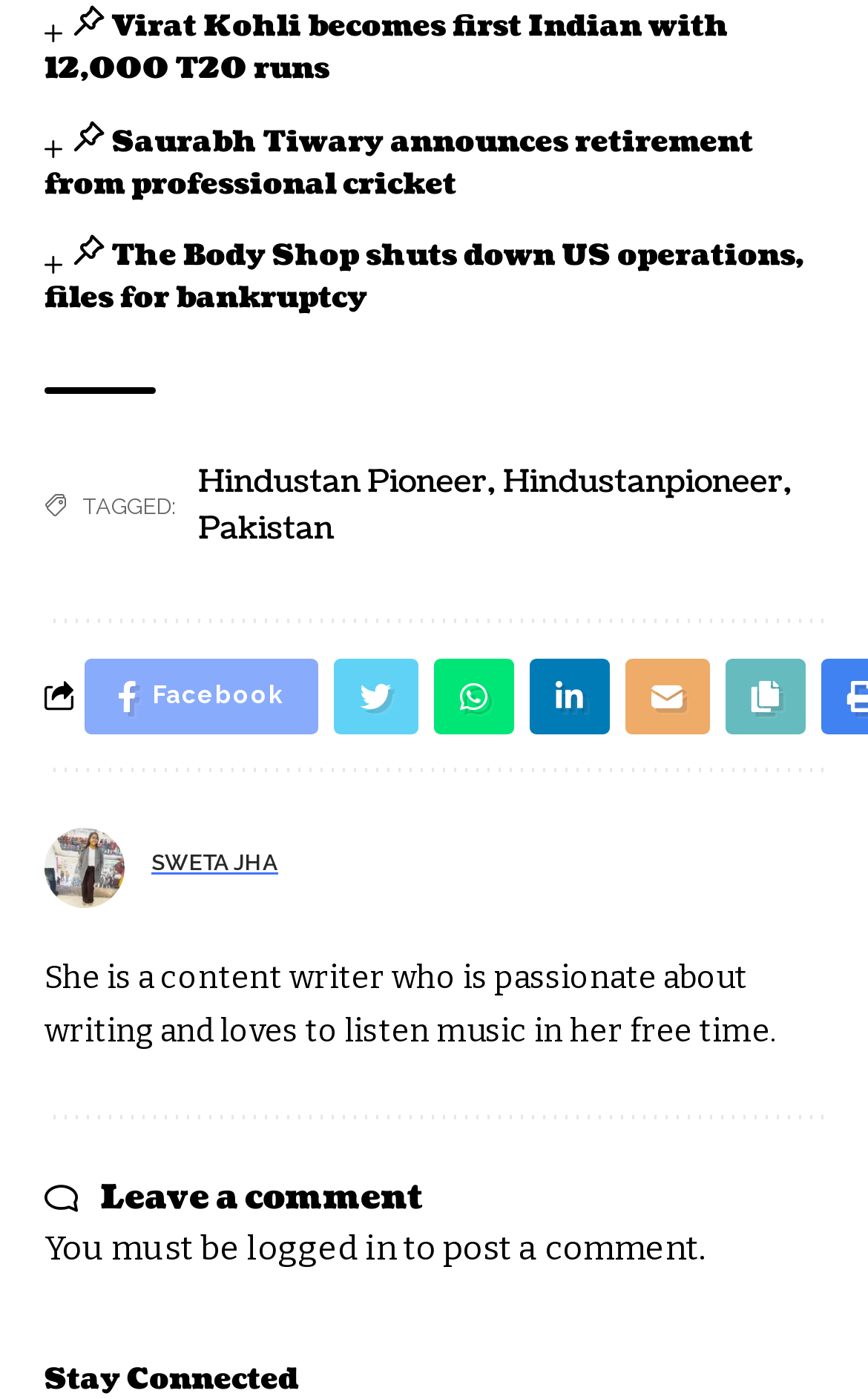Use the details in the image to answer the question thoroughly: 
What is the name of the publication?

The webpage has a link with the text 'Hindustan Pioneer' which is likely to be the name of the publication, as it is mentioned in a section that appears to be about the source of the article.